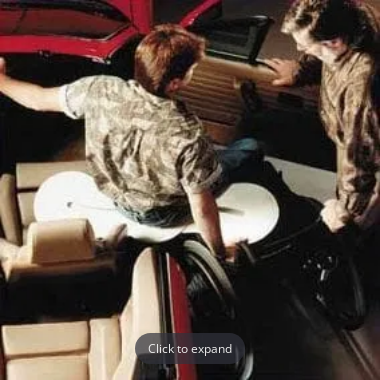Please answer the following query using a single word or phrase: 
How many people are involved in the transfer process?

Two